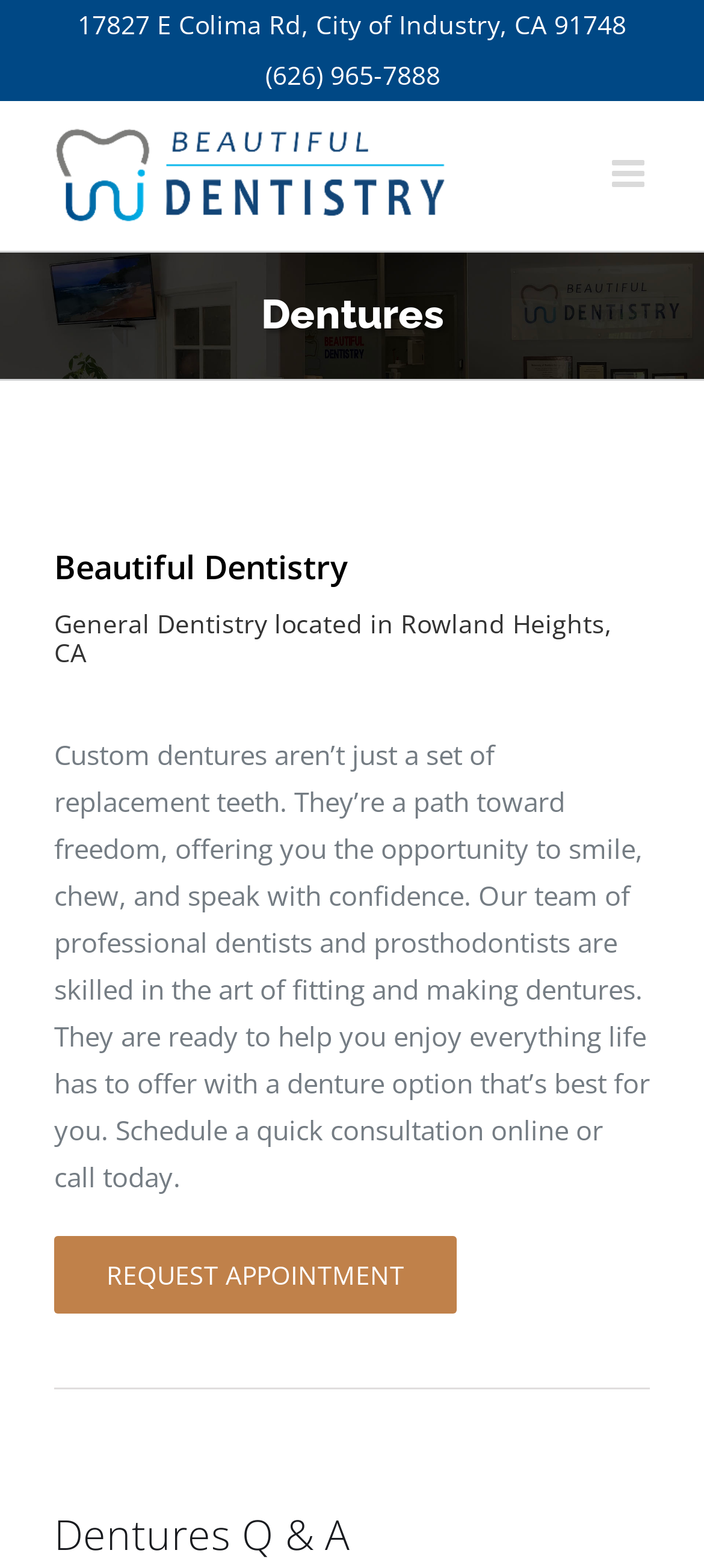What is the address of Beautiful Dentistry?
Look at the image and answer the question using a single word or phrase.

17827 E Colima Rd, City of Industry, CA 91748